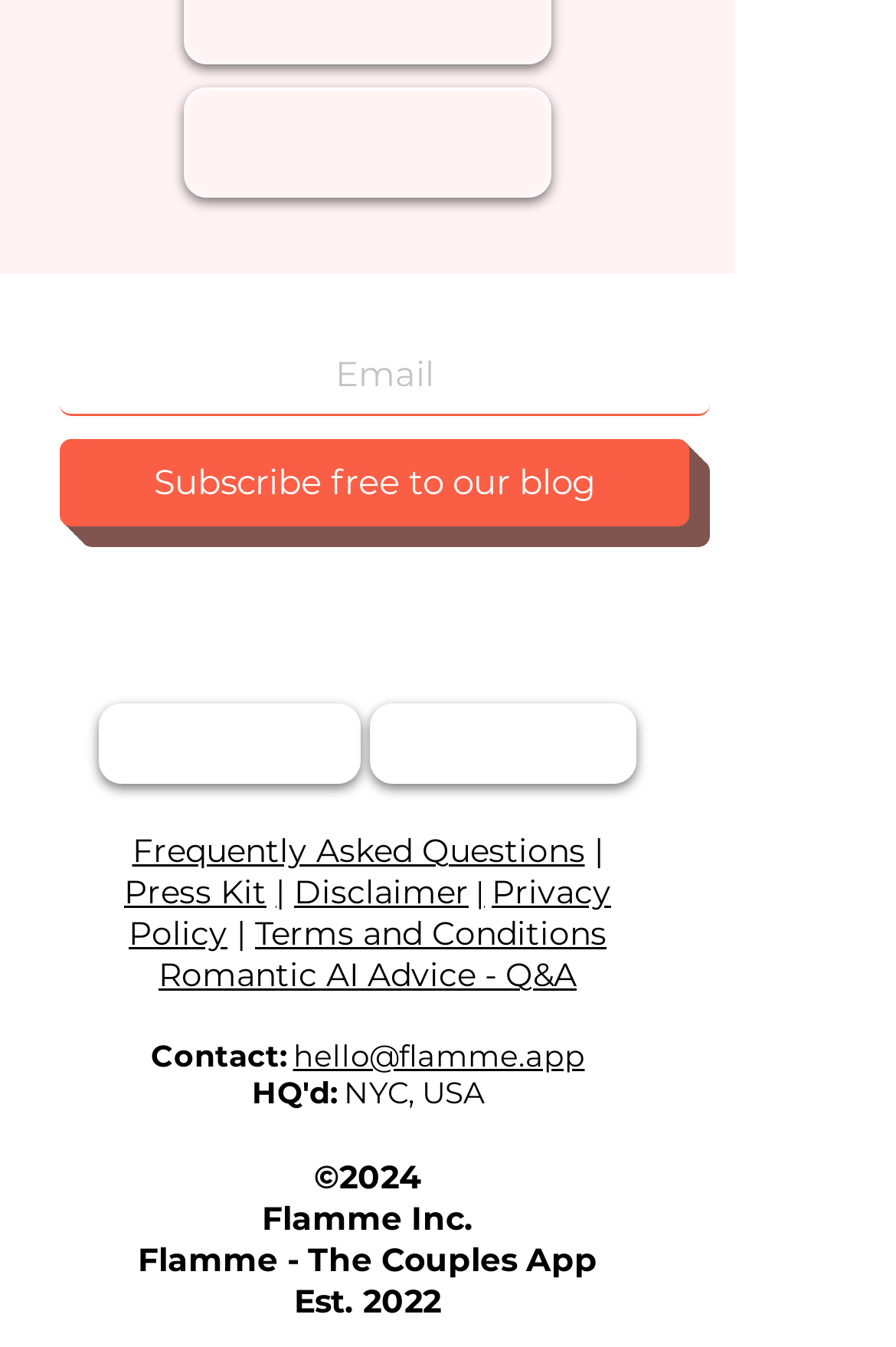Find the bounding box coordinates of the clickable element required to execute the following instruction: "Click on the 'Many Glacier' link". Provide the coordinates as four float numbers between 0 and 1, i.e., [left, top, right, bottom].

None